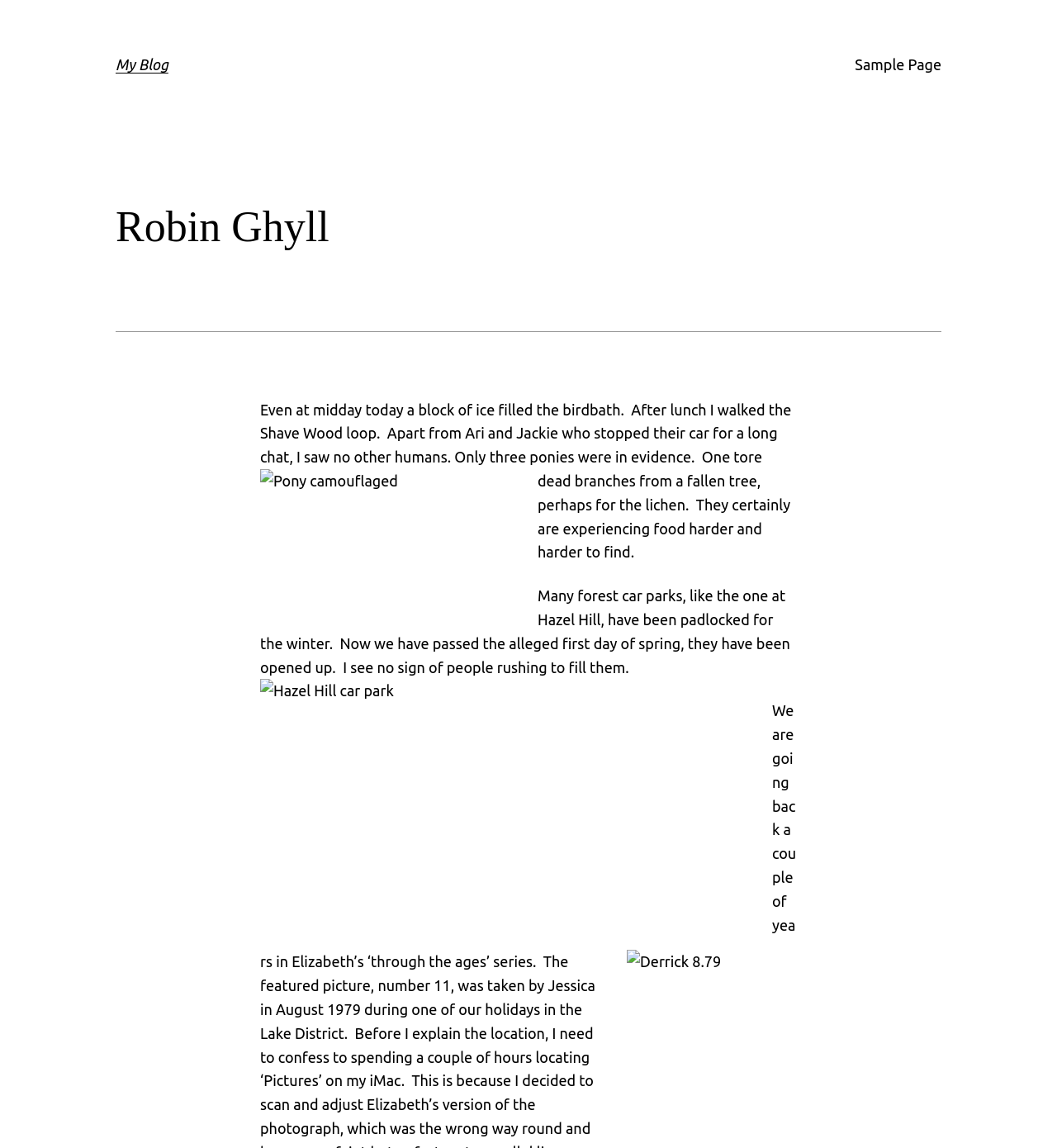Identify the bounding box for the UI element that is described as follows: "My Blog".

[0.109, 0.049, 0.159, 0.063]